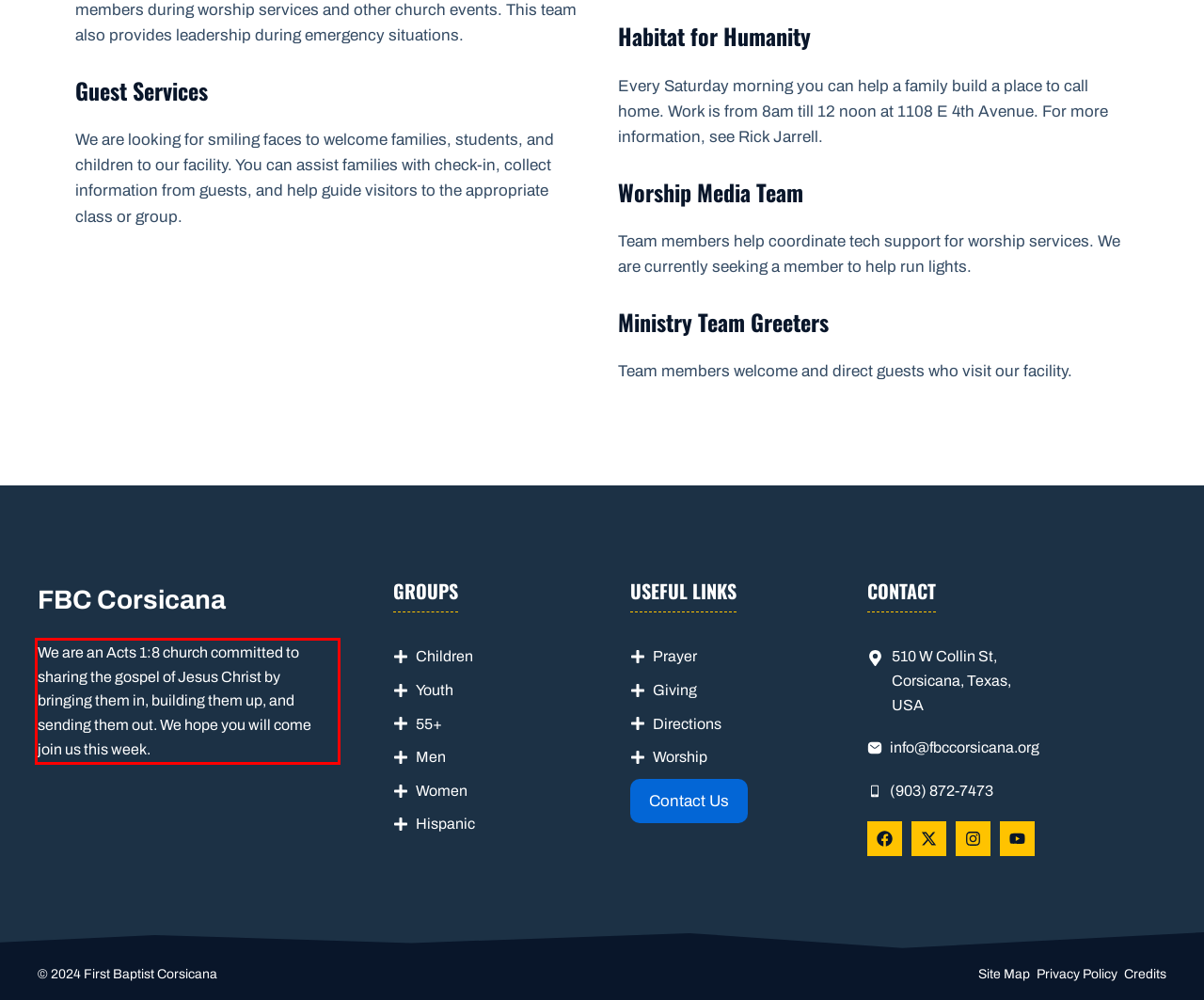You are given a screenshot showing a webpage with a red bounding box. Perform OCR to capture the text within the red bounding box.

We are an Acts 1:8 church committed to sharing the gospel of Jesus Christ by bringing them in, building them up, and sending them out. We hope you will come join us this week.